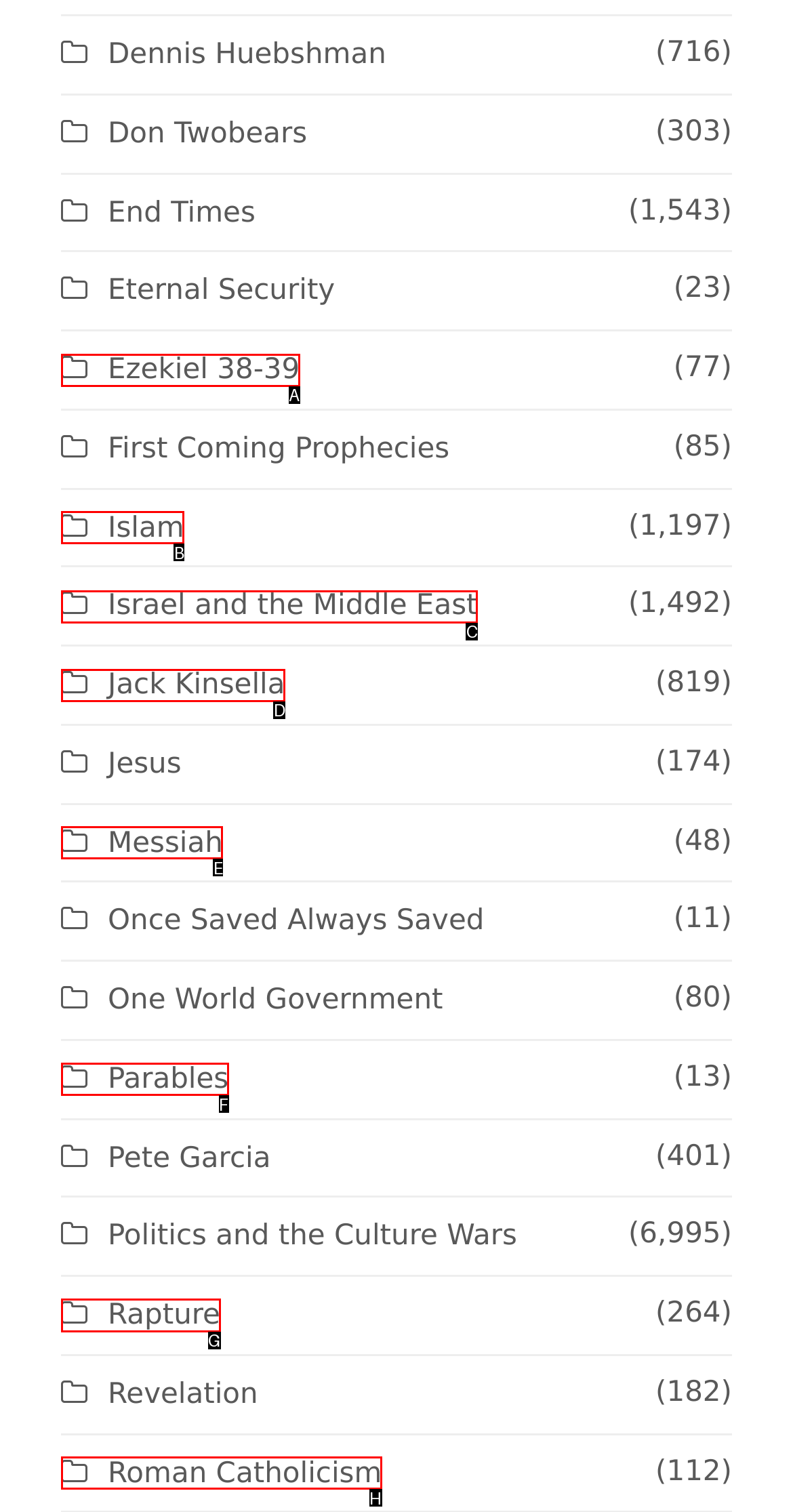Tell me which one HTML element I should click to complete the following instruction: Explore the topic of Rapture
Answer with the option's letter from the given choices directly.

G